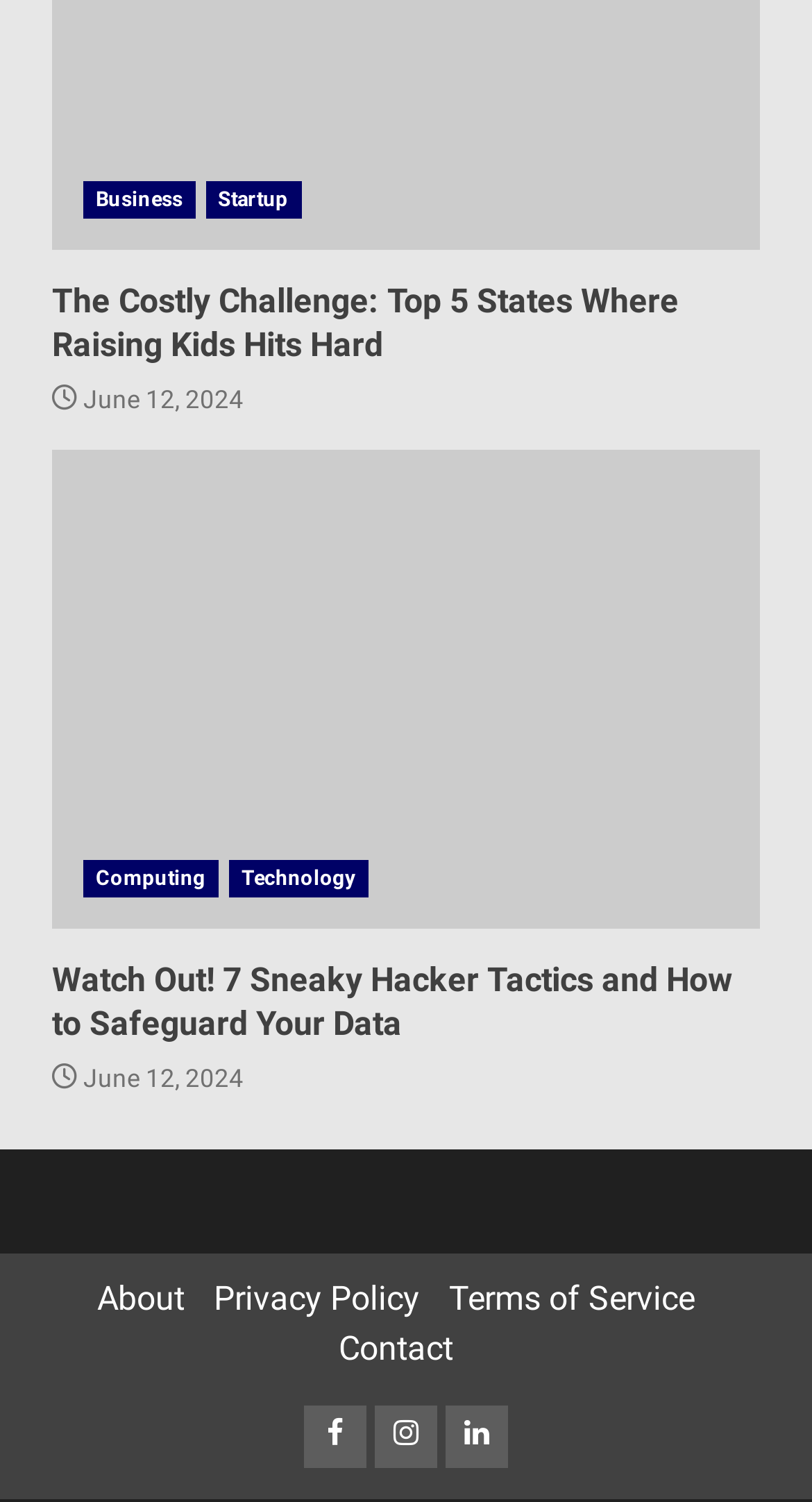Pinpoint the bounding box coordinates of the area that should be clicked to complete the following instruction: "Click on Business". The coordinates must be given as four float numbers between 0 and 1, i.e., [left, top, right, bottom].

[0.103, 0.121, 0.241, 0.146]